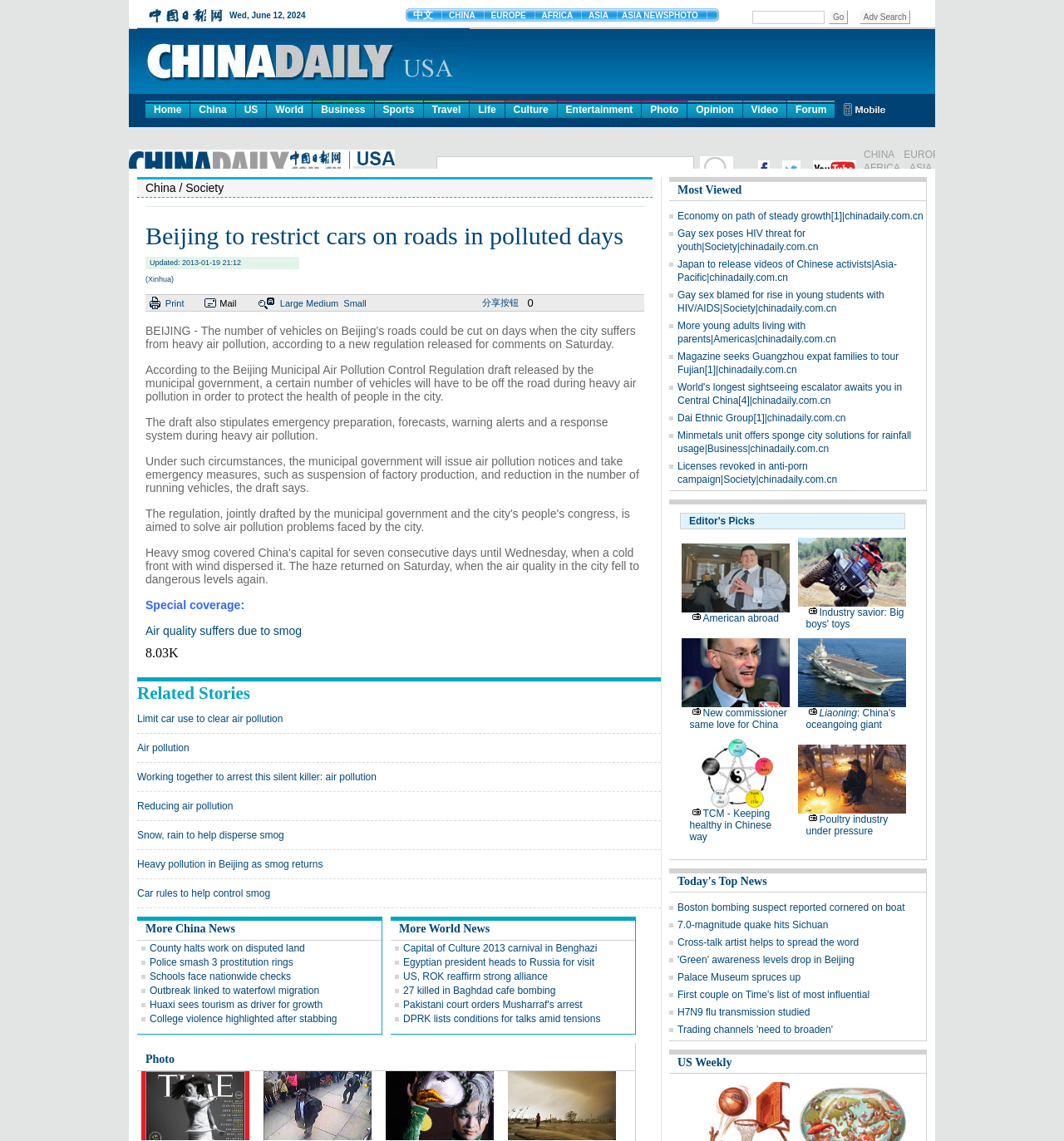Identify the bounding box coordinates of the HTML element based on this description: "H7N9 flu transmission studied".

[0.637, 0.882, 0.761, 0.892]